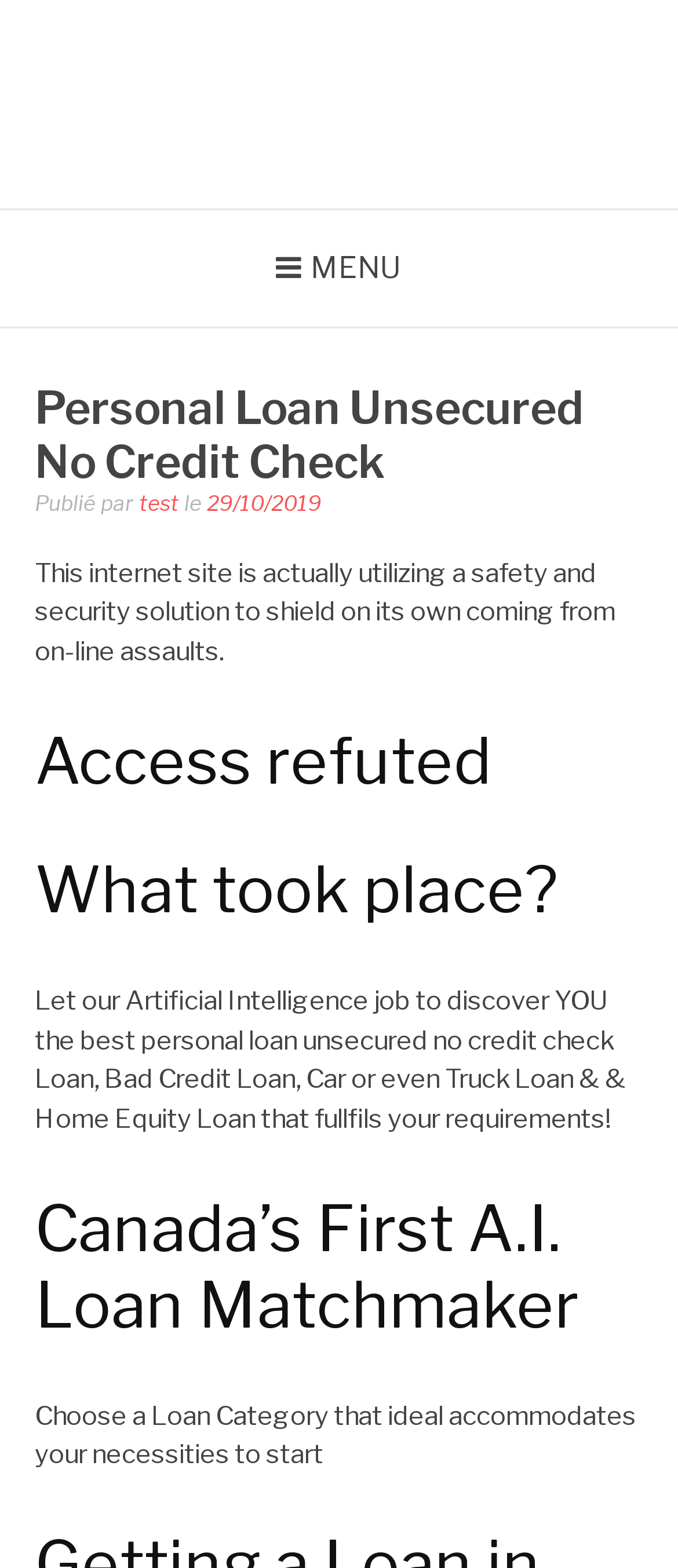Please answer the following query using a single word or phrase: 
How does the website protect itself?

Security solution